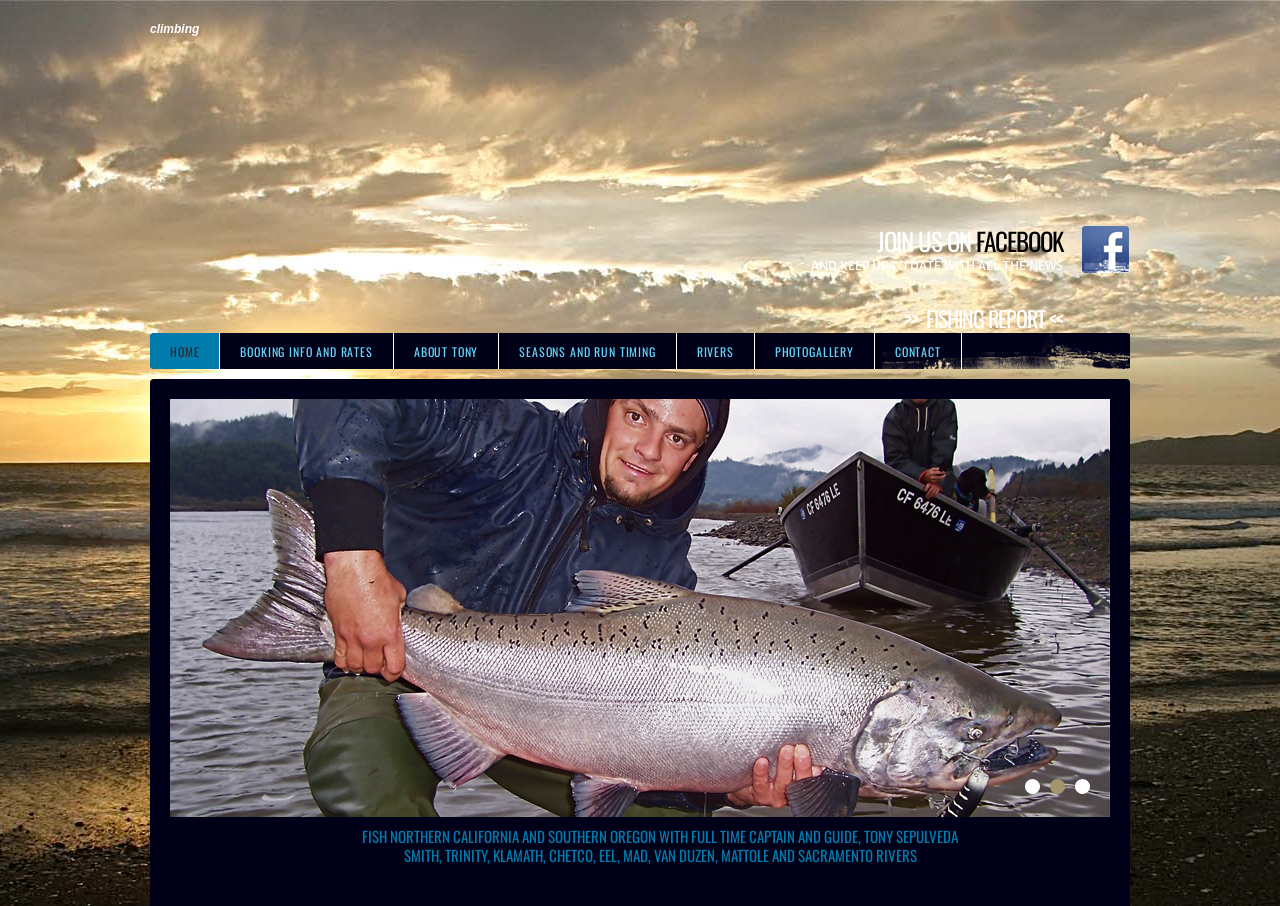Describe the webpage meticulously, covering all significant aspects.

The webpage is about Tony Sepulveda Green Water Fishing Adventures, a fishing guide service. At the top, there is a heading that reads "climbing", which is also a link. Below this, there are several links to social media and a fishing report. 

On the left side, there is a navigation menu with links to different sections of the website, including "HOME", "BOOKING INFO AND RATES", "ABOUT TONY", "SEASONS AND RUN TIMING", "RIVERS", "PHOTOGALLERY", and "CONTACT". These links are arranged vertically, with "HOME" at the top and "CONTACT" at the bottom.

At the bottom of the page, there is a long heading that describes the fishing guide service, mentioning the rivers and regions where the service operates. Above this heading, there are three small links, likely to social media profiles.